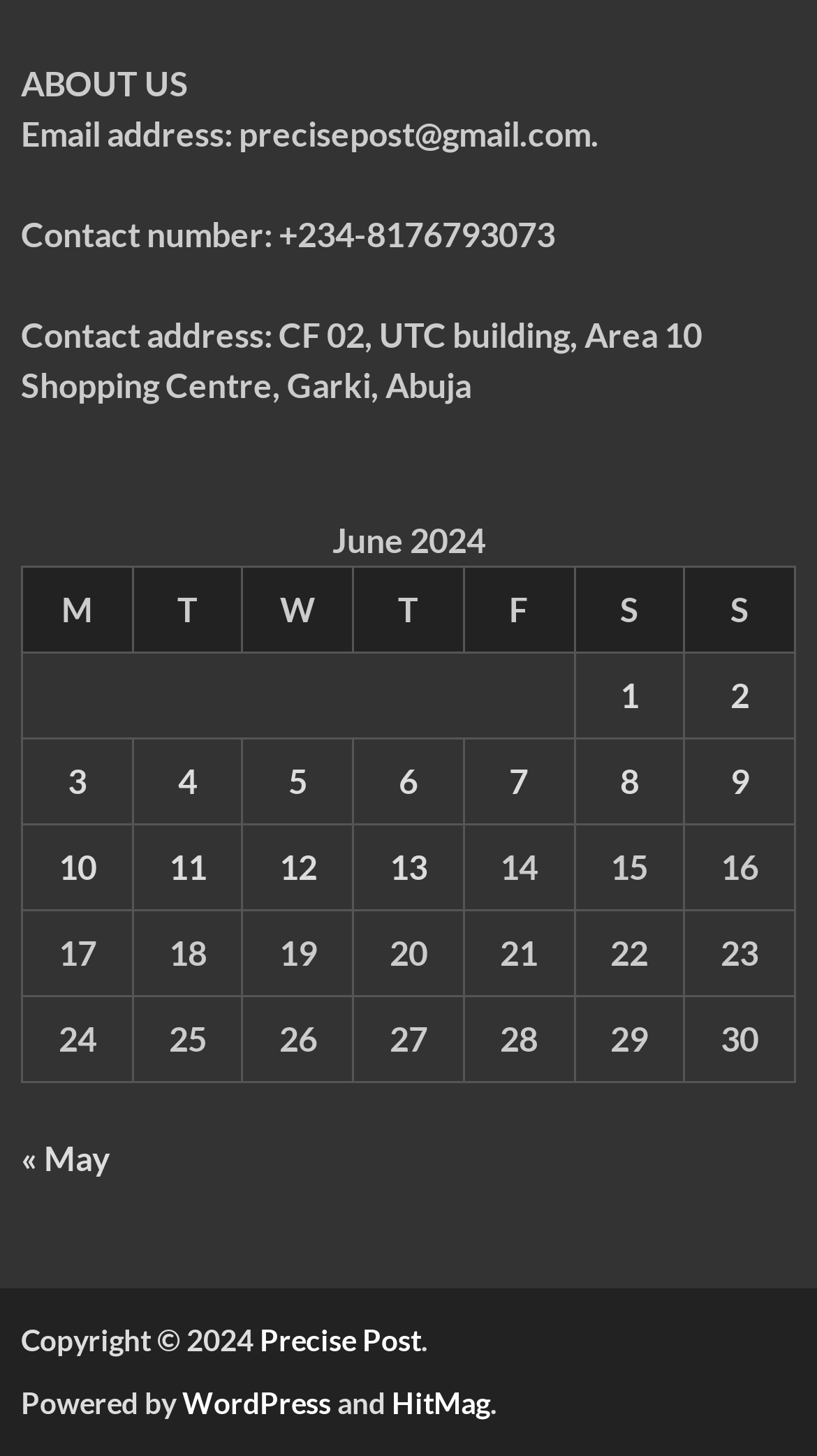Please identify the coordinates of the bounding box for the clickable region that will accomplish this instruction: "Go to previous month".

[0.026, 0.782, 0.136, 0.809]